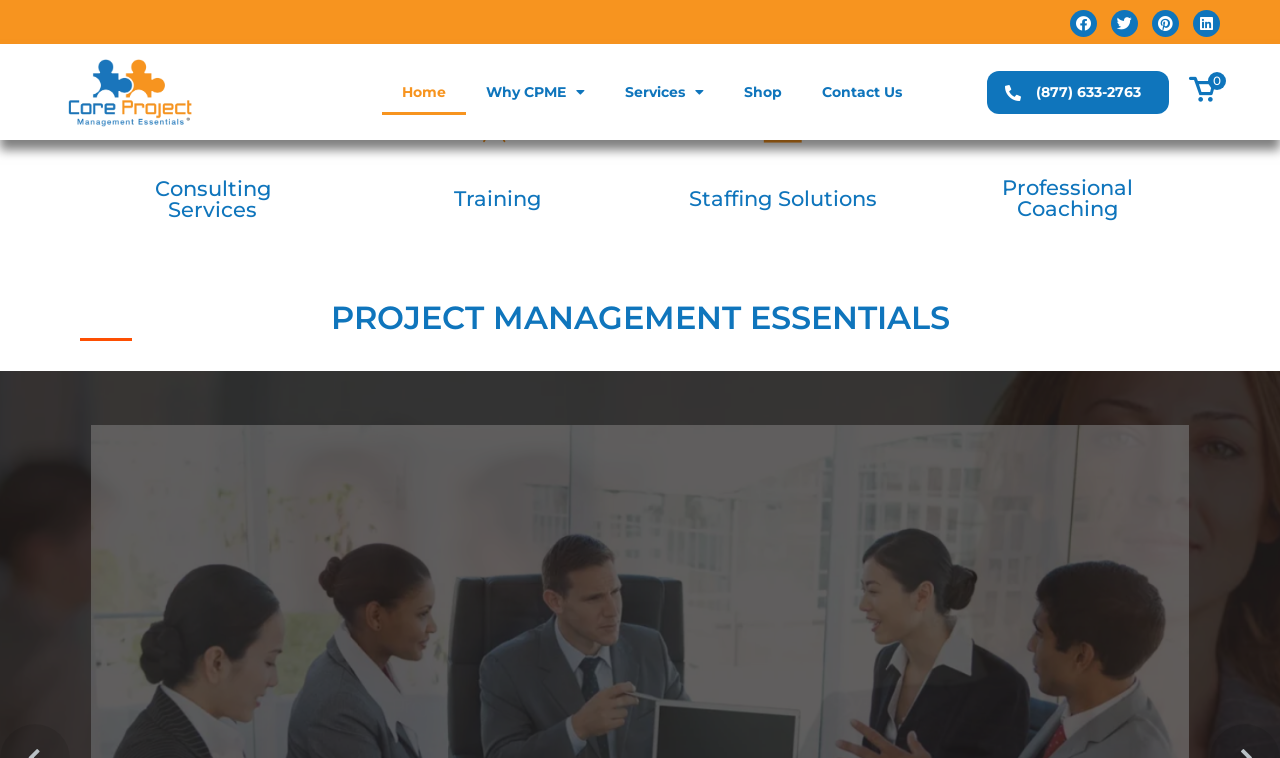Generate a comprehensive description of the webpage content.

The webpage is about CPME, a company that offers project management professional services and on-demand training. At the top right corner, there are four social media links: Facebook, Twitter, Pinterest, and Linkedin. Below these links, there is a navigation menu with links to Home, Why CPME, Services, Shop, and Contact Us. 

On the right side of the navigation menu, there is a button with a phone number, (877) 633-2763, and a link with a cart icon. 

The main content of the webpage is divided into four sections: Consulting Services, Training, Staffing Solutions, and Professional Coaching. Each section has a heading, a brief description, and a "Learn More" link. The Consulting Services section is located at the top left, followed by the Training section to its right. The Staffing Solutions section is below the Consulting Services section, and the Professional Coaching section is to its right. 

Below these sections, there is a heading "PROJECT MANAGEMENT ESSENTIALS" that spans across the entire width of the page. Under this heading, there are two paragraphs of text, with the second paragraph being a call-to-action. 

Further down, there is a section about the PM Teacher Bootcamp, a project management course. This section has a heading, three paragraphs of text, and a reference to the Project Management Institute's PMBOK Guide.